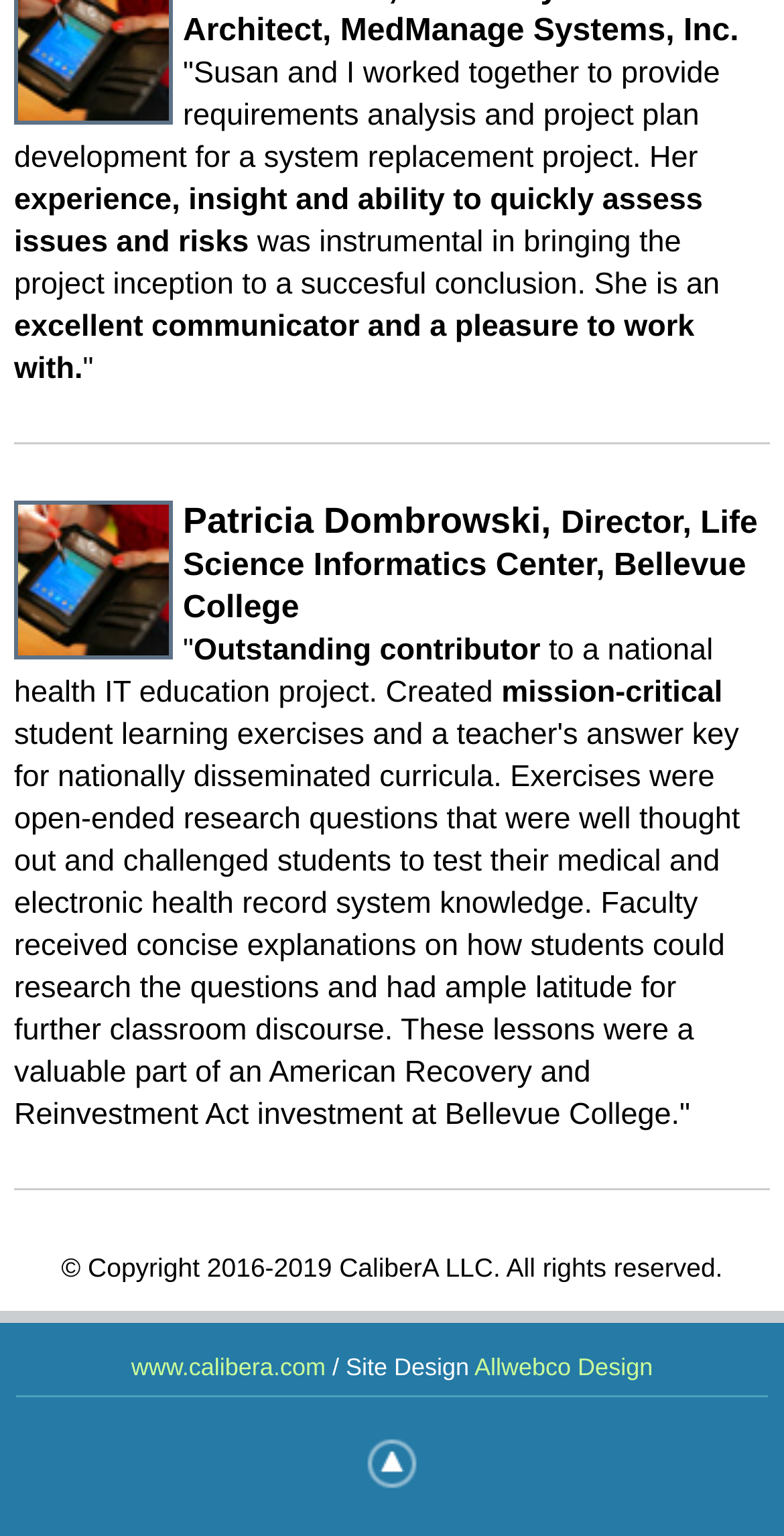Use a single word or phrase to answer the question:
What is the name of the company that designed the website?

Allwebco Design